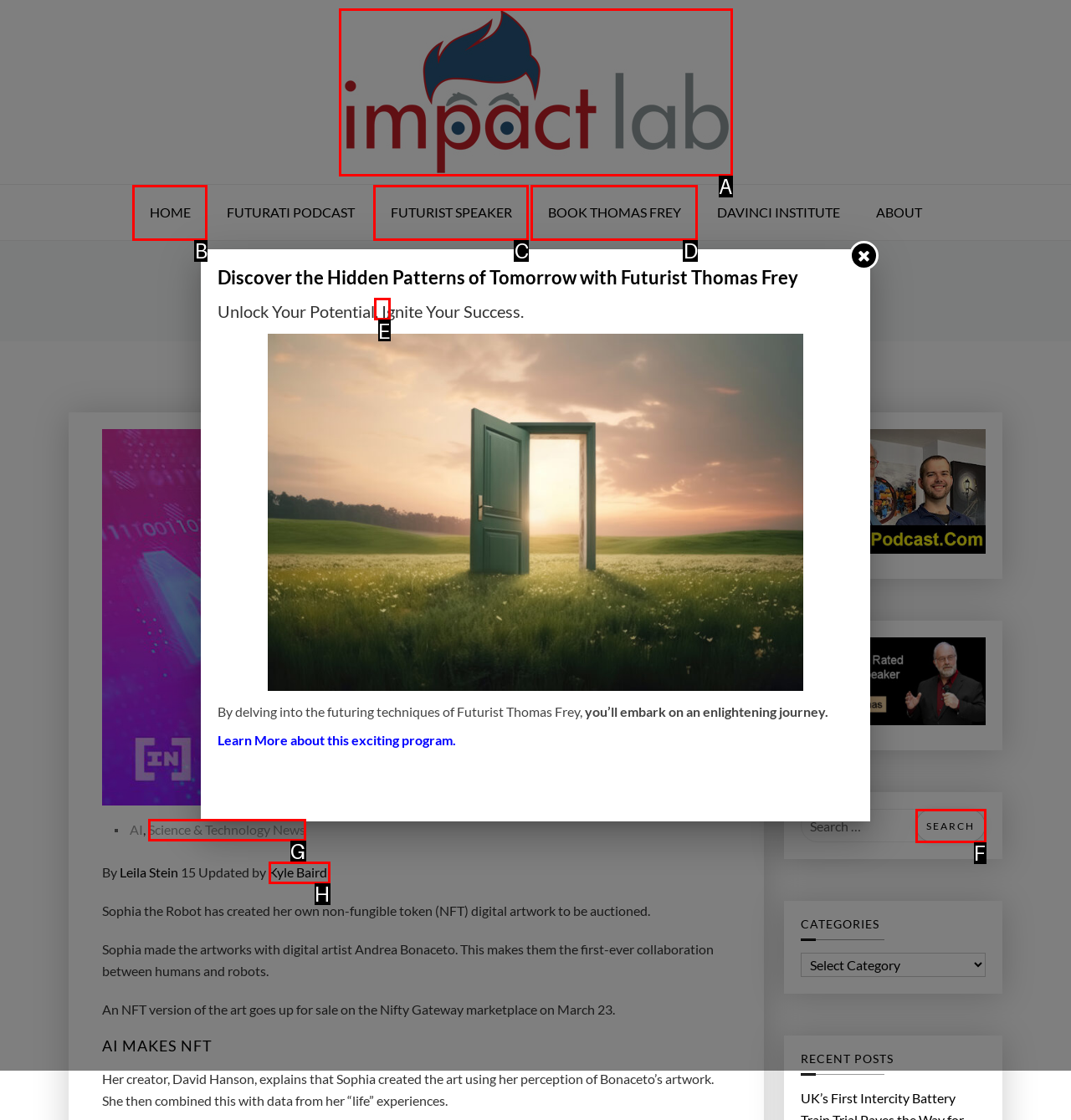Choose the HTML element that best fits the given description: Book Thomas Frey. Answer by stating the letter of the option.

D